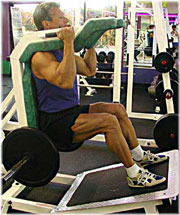Reply to the question below using a single word or brief phrase:
What is the environment in the background?

Vibrant gym